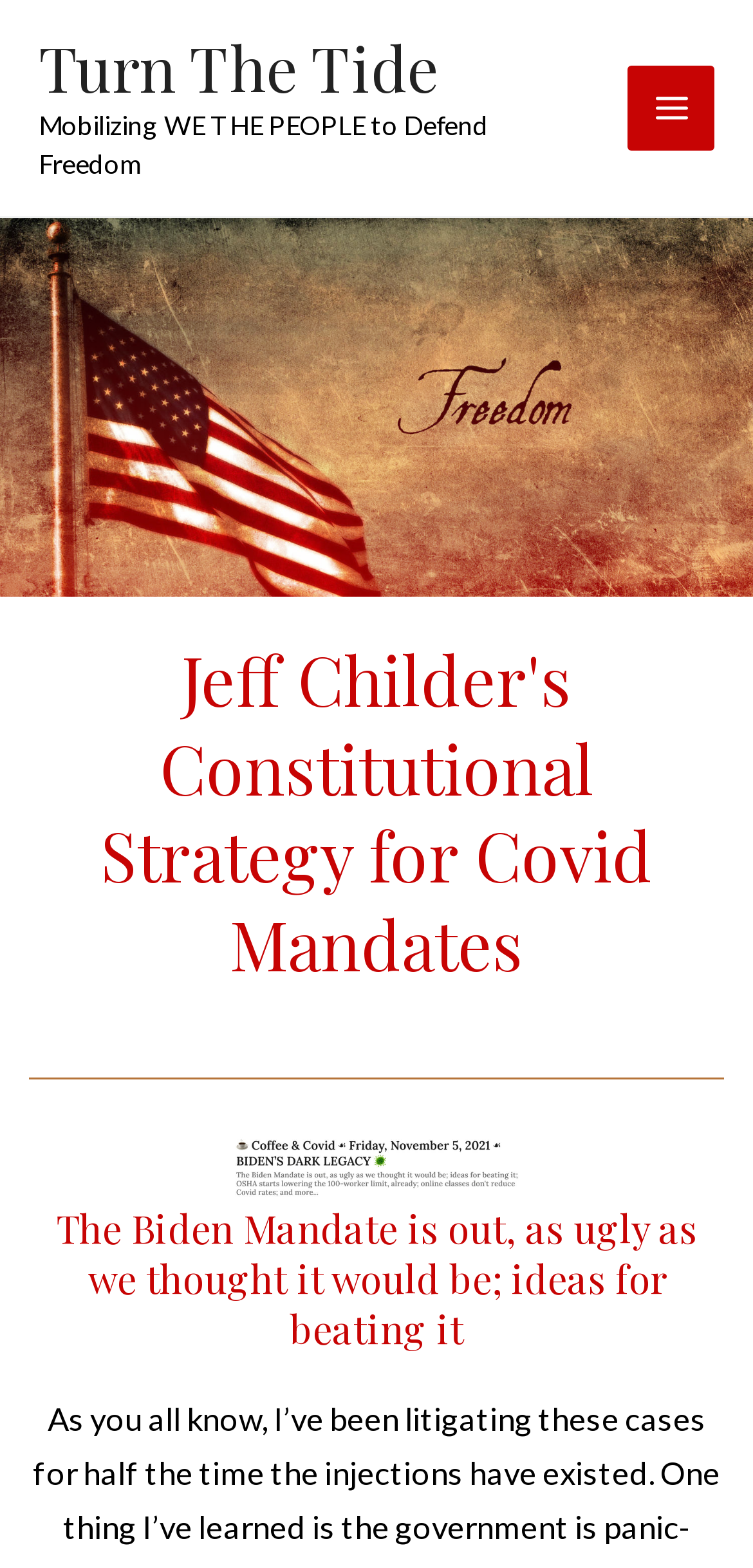From the webpage screenshot, predict the bounding box coordinates (top-left x, top-left y, bottom-right x, bottom-right y) for the UI element described here: Turn The Tide

[0.051, 0.017, 0.582, 0.069]